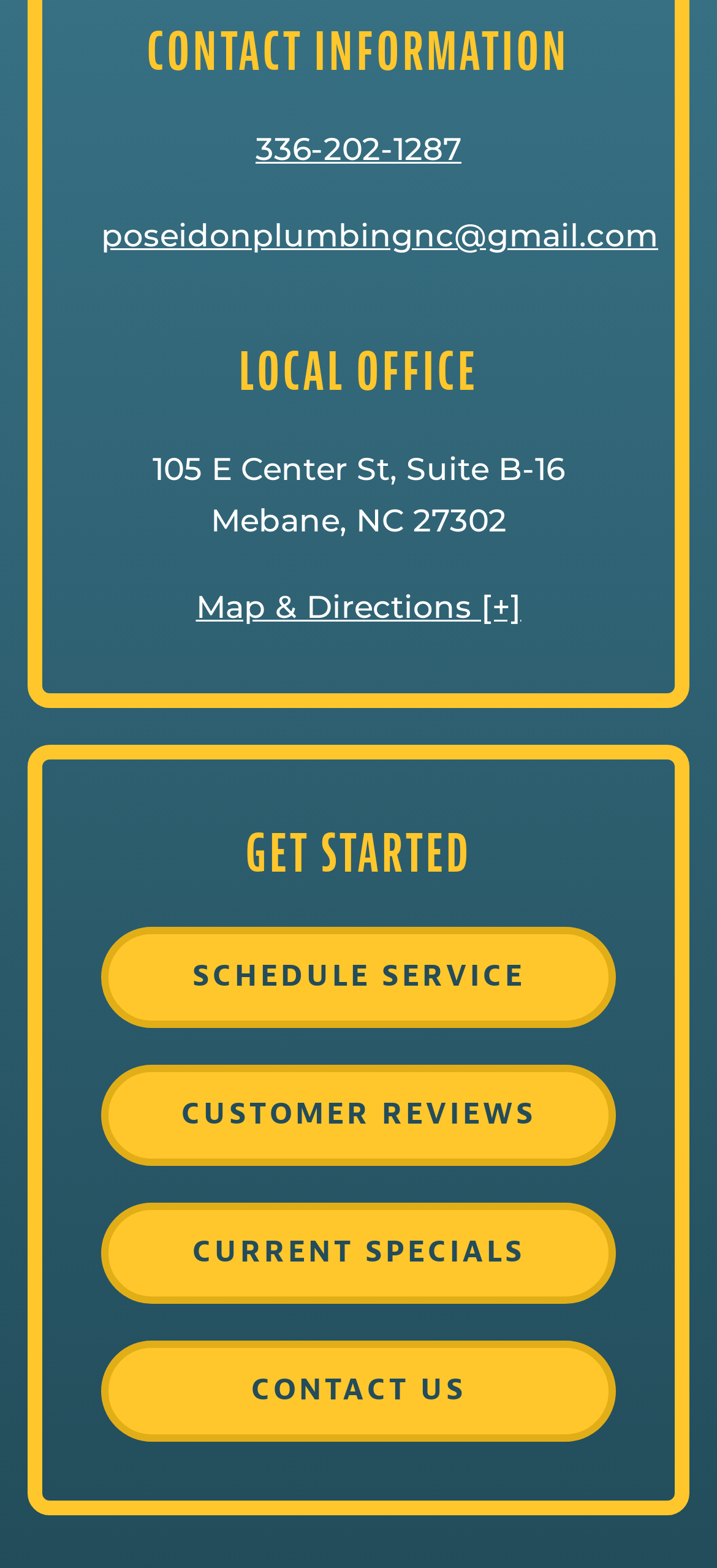How many links are there in the 'GET STARTED' section?
Please analyze the image and answer the question with as much detail as possible.

The 'GET STARTED' section is a heading element, and below it, there are four link elements: 'SCHEDULE SERVICE', 'CUSTOMER REVIEWS', 'CURRENT SPECIALS', and 'CONTACT US'. Therefore, there are four links in the 'GET STARTED' section.